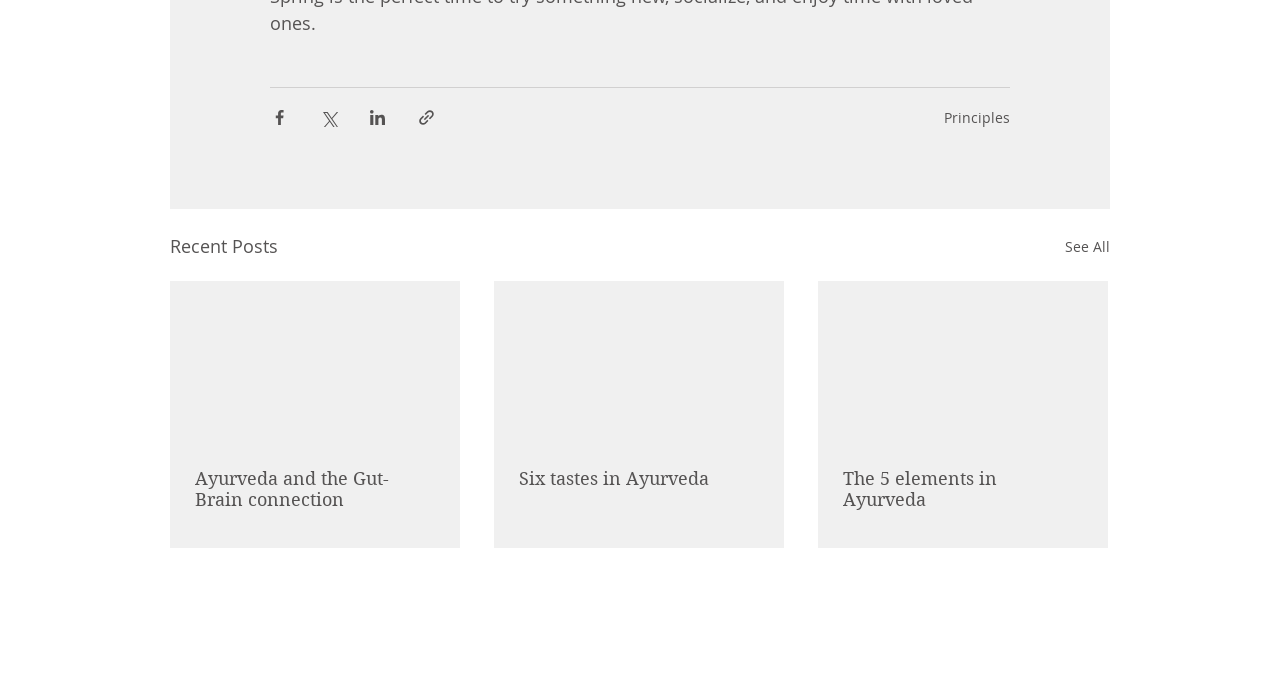Please answer the following question using a single word or phrase: What is the title of the first article?

Ayurveda and the Gut-Brain connection